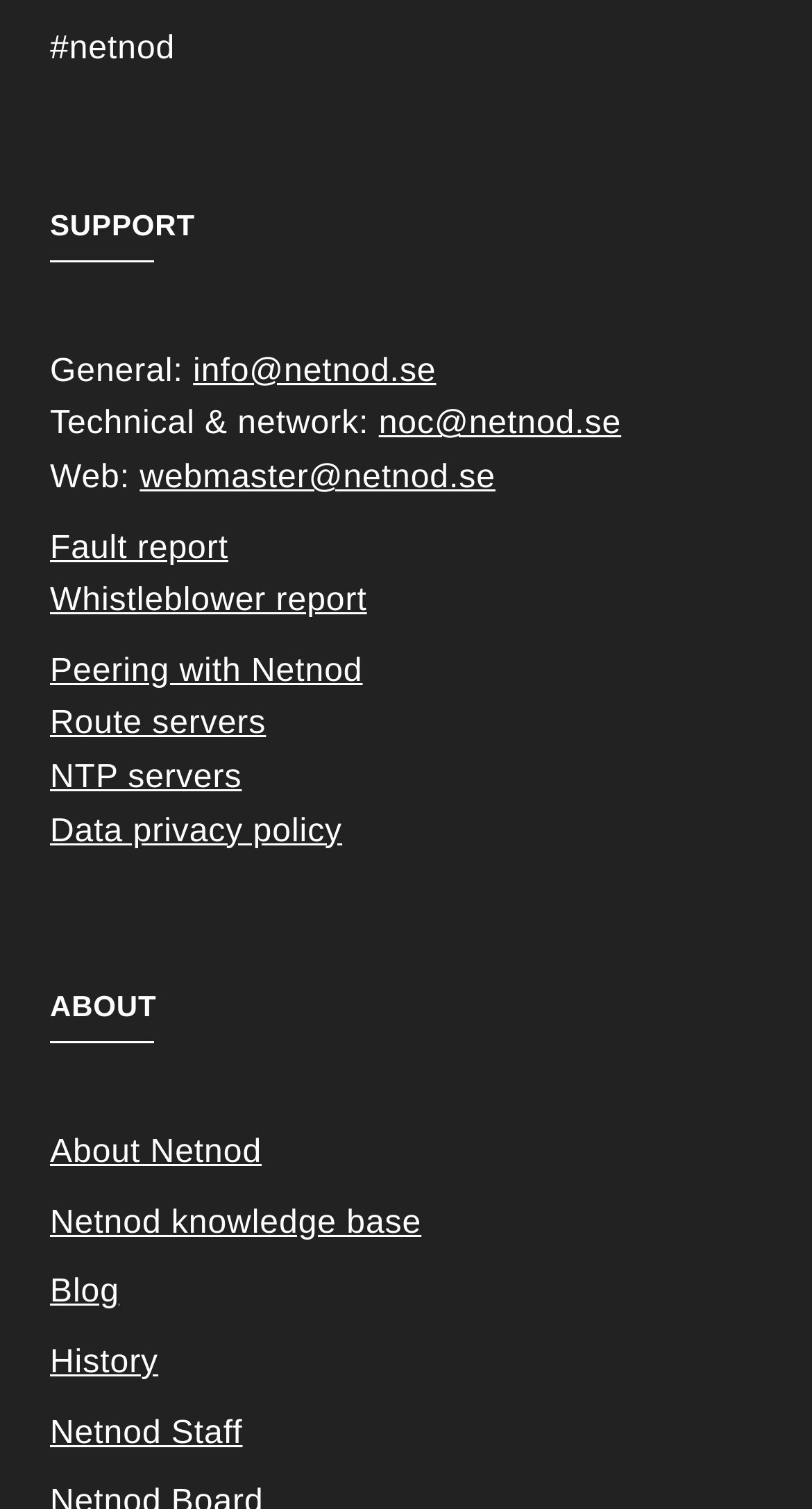What is the first technical support contact email?
Please provide a detailed answer to the question.

I looked at the 'SUPPORT' section and found that the first technical support contact email is 'noc@netnod.se', which is listed under 'Technical & network:'.